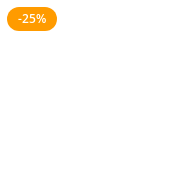What color is the discount label?
Using the image, provide a concise answer in one word or a short phrase.

Orange